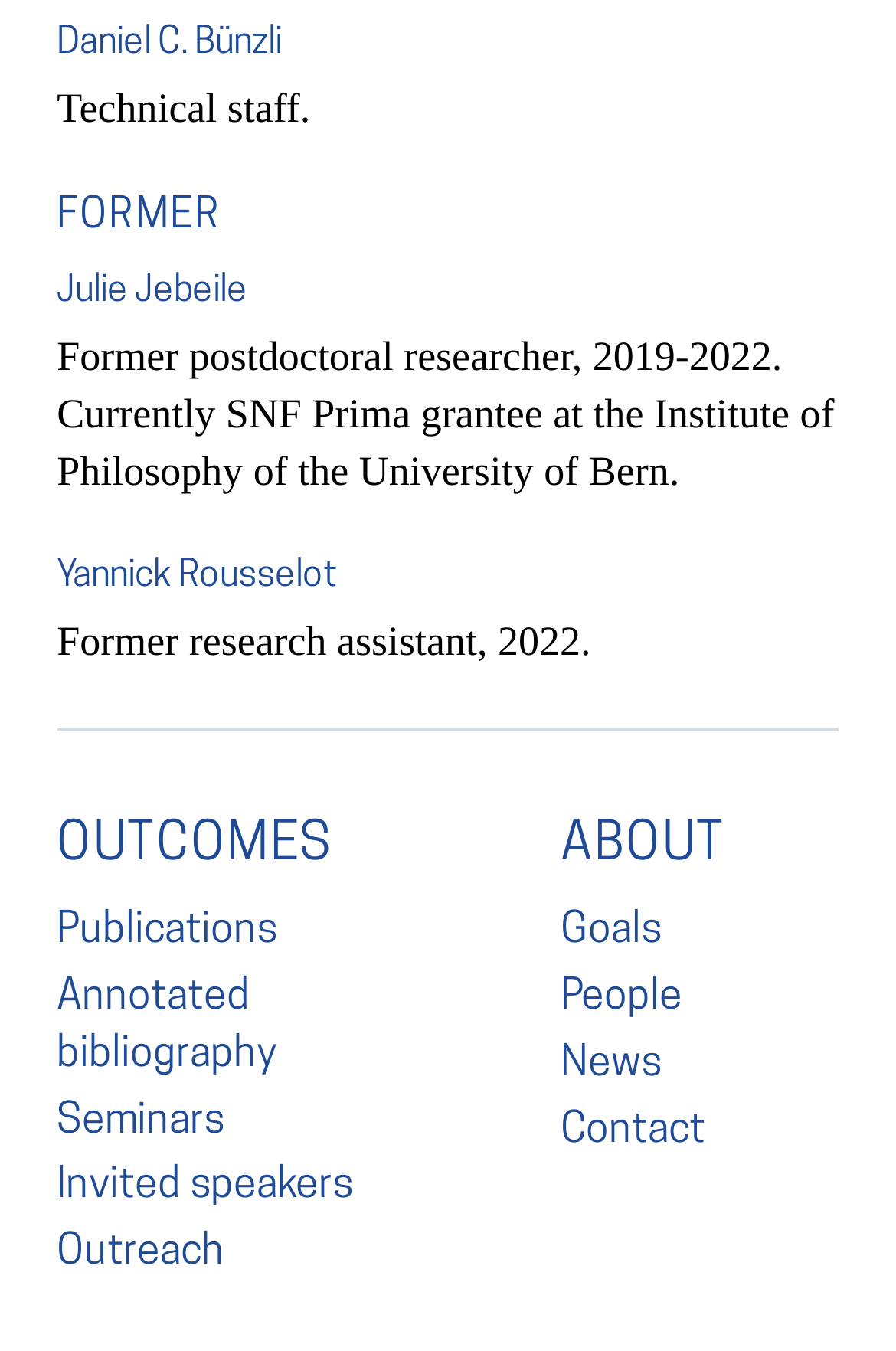Using the provided element description, identify the bounding box coordinates as (top-left x, top-left y, bottom-right x, bottom-right y). Ensure all values are between 0 and 1. Description: Invited speakers

[0.063, 0.863, 0.394, 0.895]